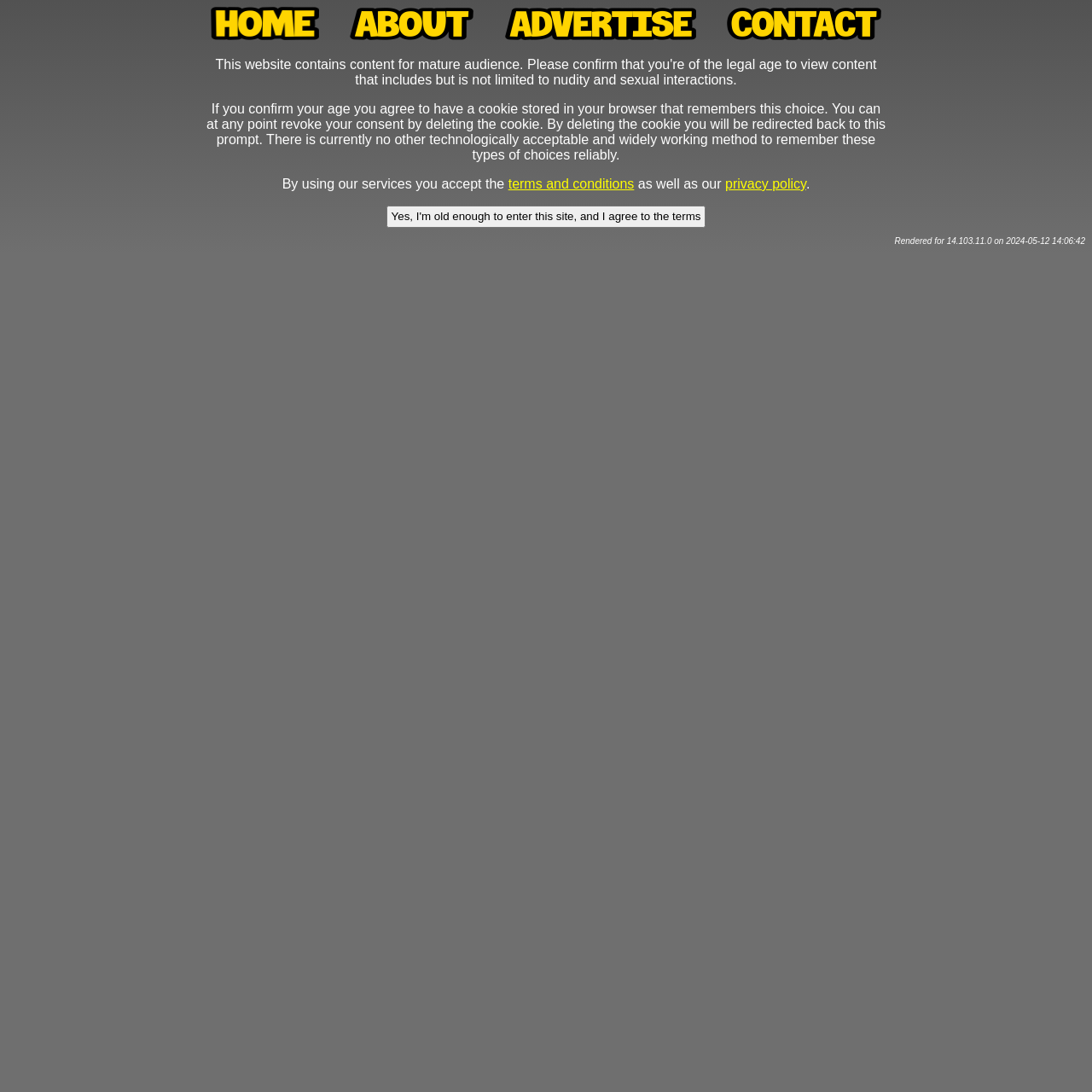How many links are in the top navigation menu?
Give a single word or phrase answer based on the content of the image.

4